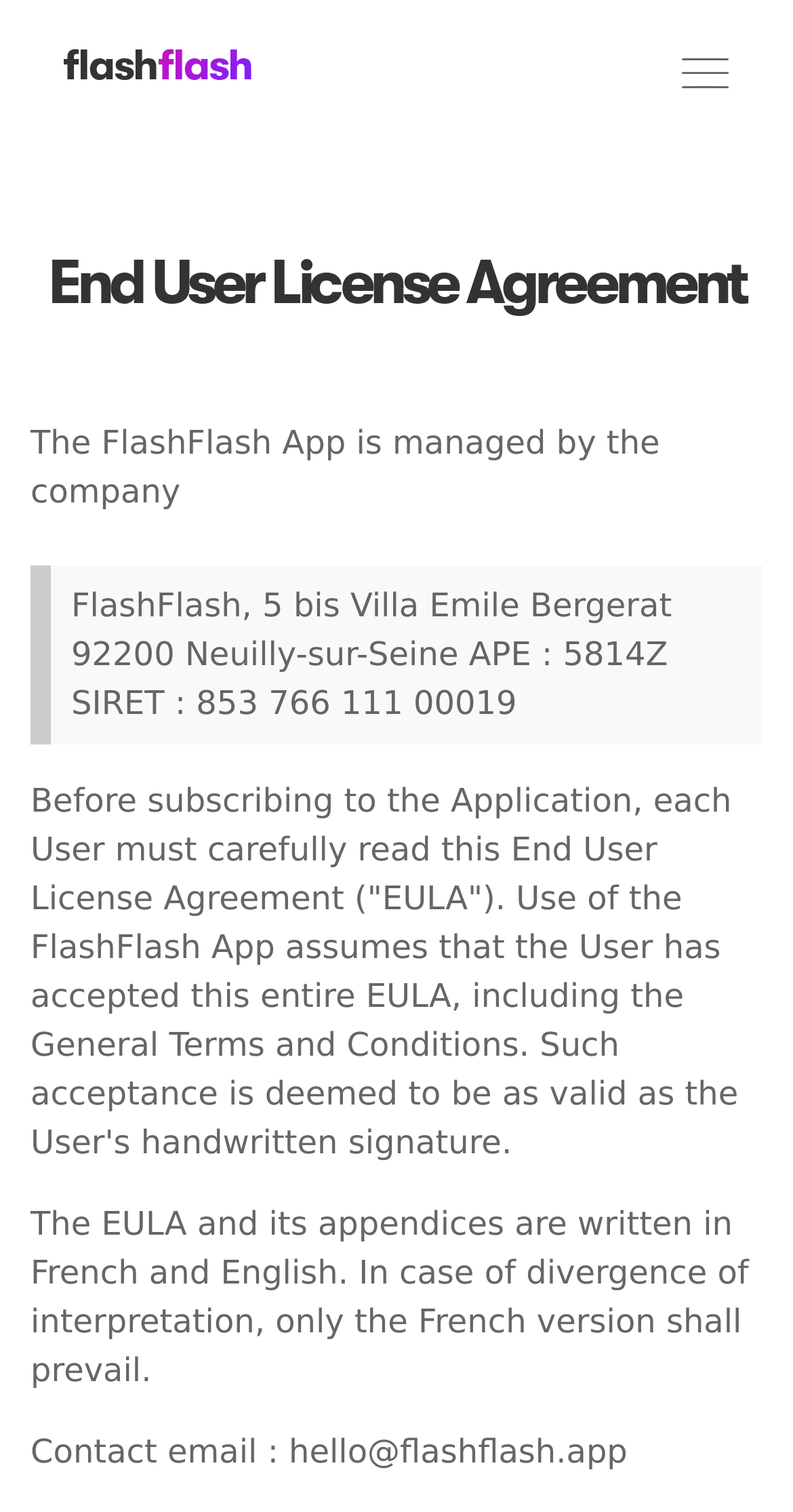Using the provided element description: "flashflash", determine the bounding box coordinates of the corresponding UI element in the screenshot.

[0.079, 0.024, 0.319, 0.062]